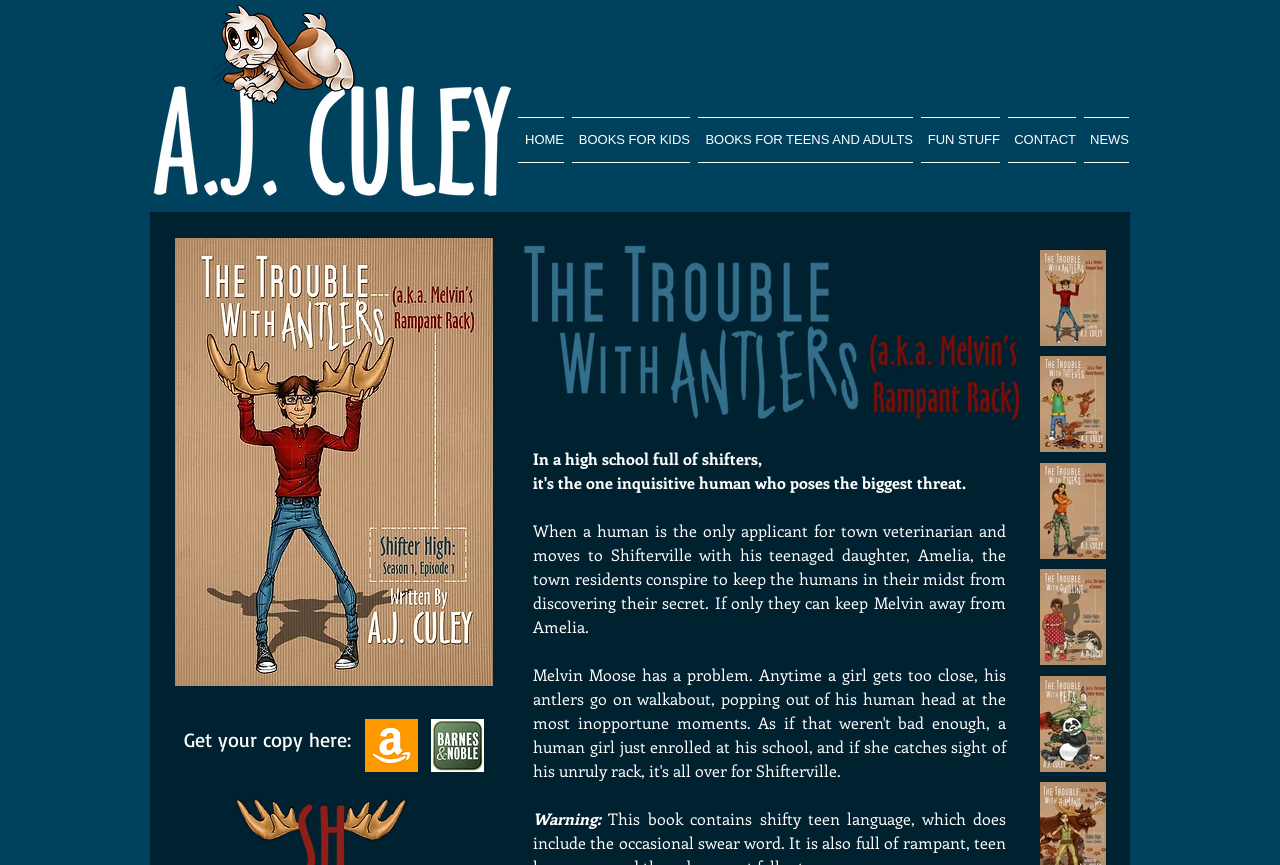Identify the bounding box of the UI component described as: "HOME".

[0.405, 0.135, 0.444, 0.188]